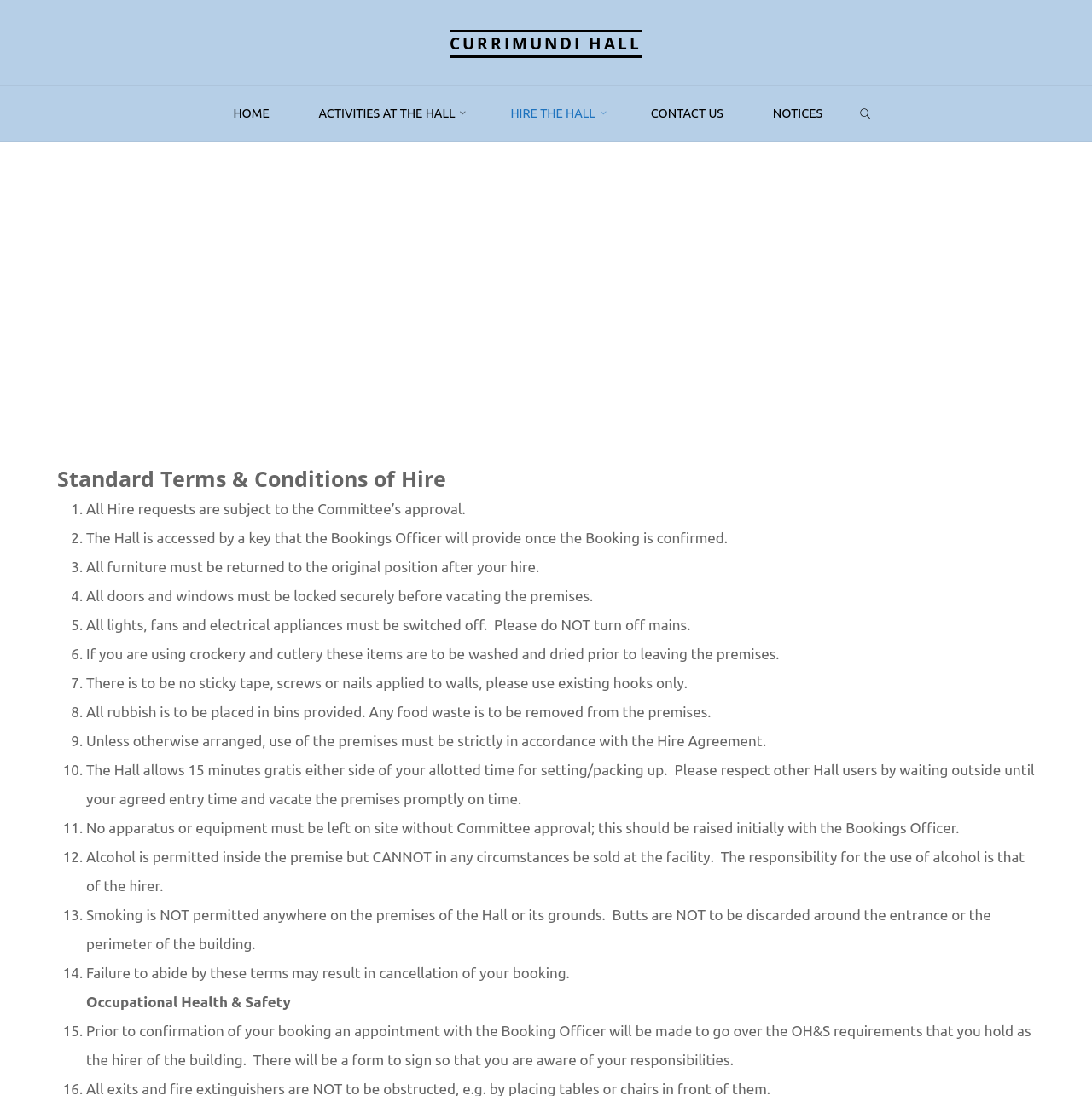Locate the bounding box coordinates of the element that needs to be clicked to carry out the instruction: "Click the 'HIRE THE HALL' link". The coordinates should be given as four float numbers ranging from 0 to 1, i.e., [left, top, right, bottom].

[0.445, 0.079, 0.573, 0.129]